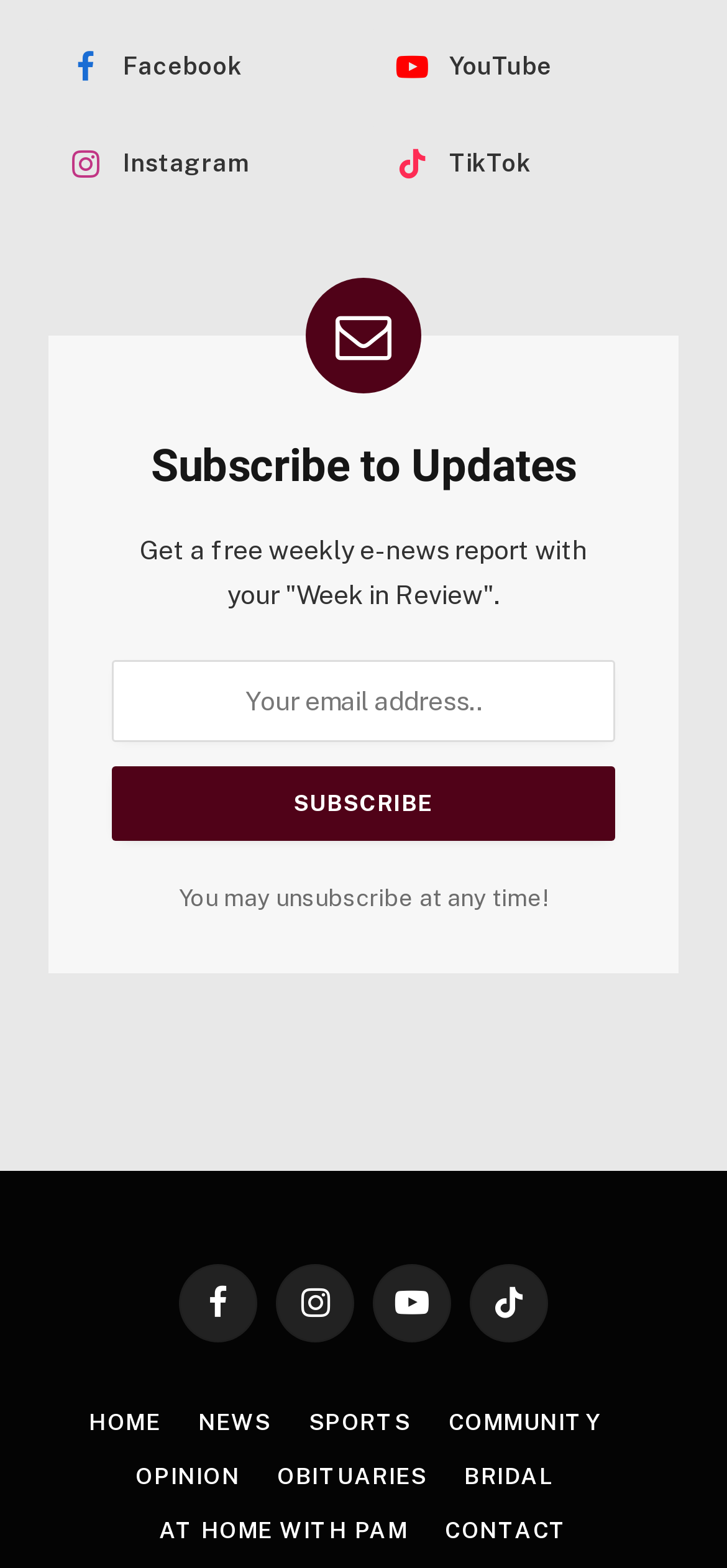Please provide a comprehensive response to the question based on the details in the image: What social media platforms are linked?

The links to social media platforms are located at the top and bottom of the webpage, and include Facebook, YouTube, Instagram, and TikTok, allowing users to access the website's social media presence.